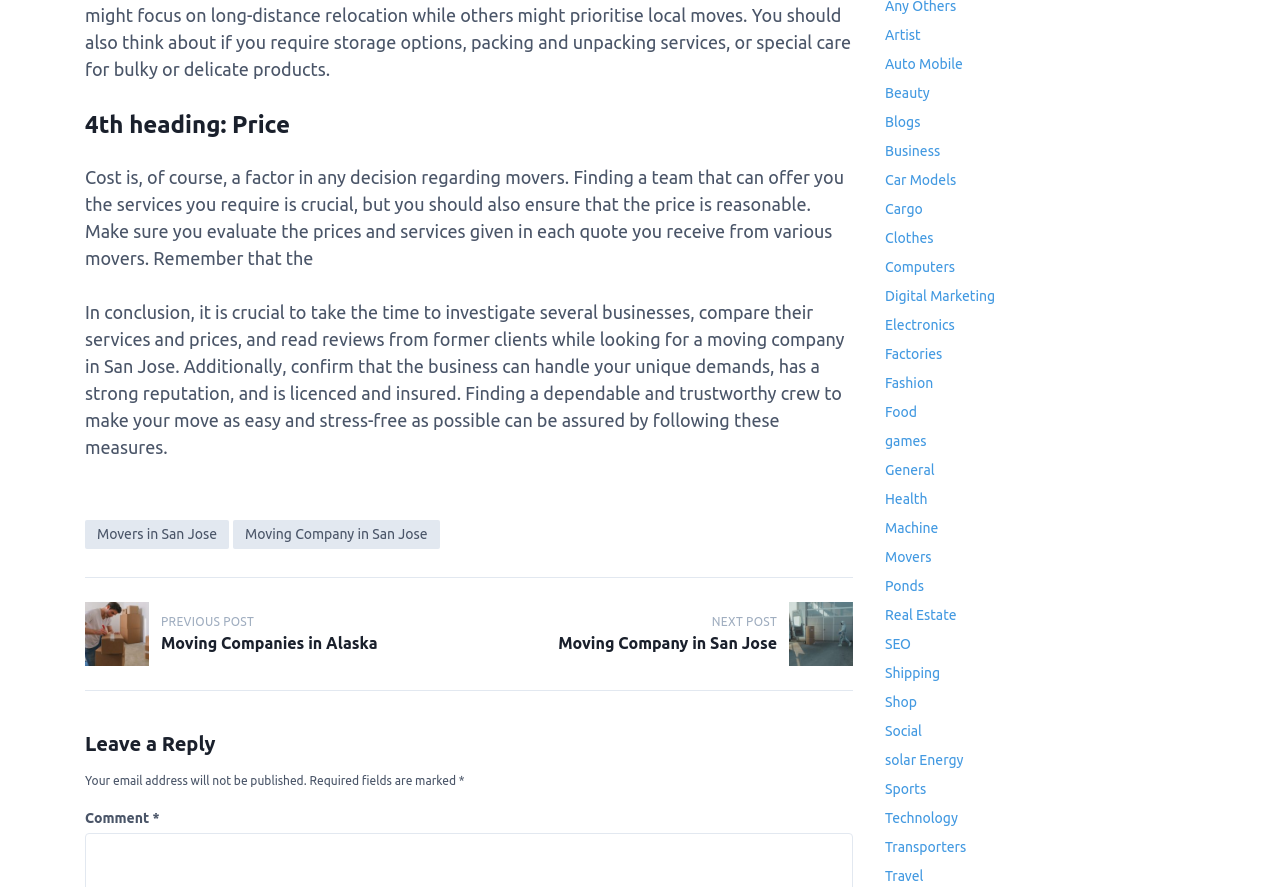Locate the bounding box coordinates of the clickable element to fulfill the following instruction: "Click on 'Moving Company in San Jose'". Provide the coordinates as four float numbers between 0 and 1 in the format [left, top, right, bottom].

[0.182, 0.586, 0.343, 0.619]